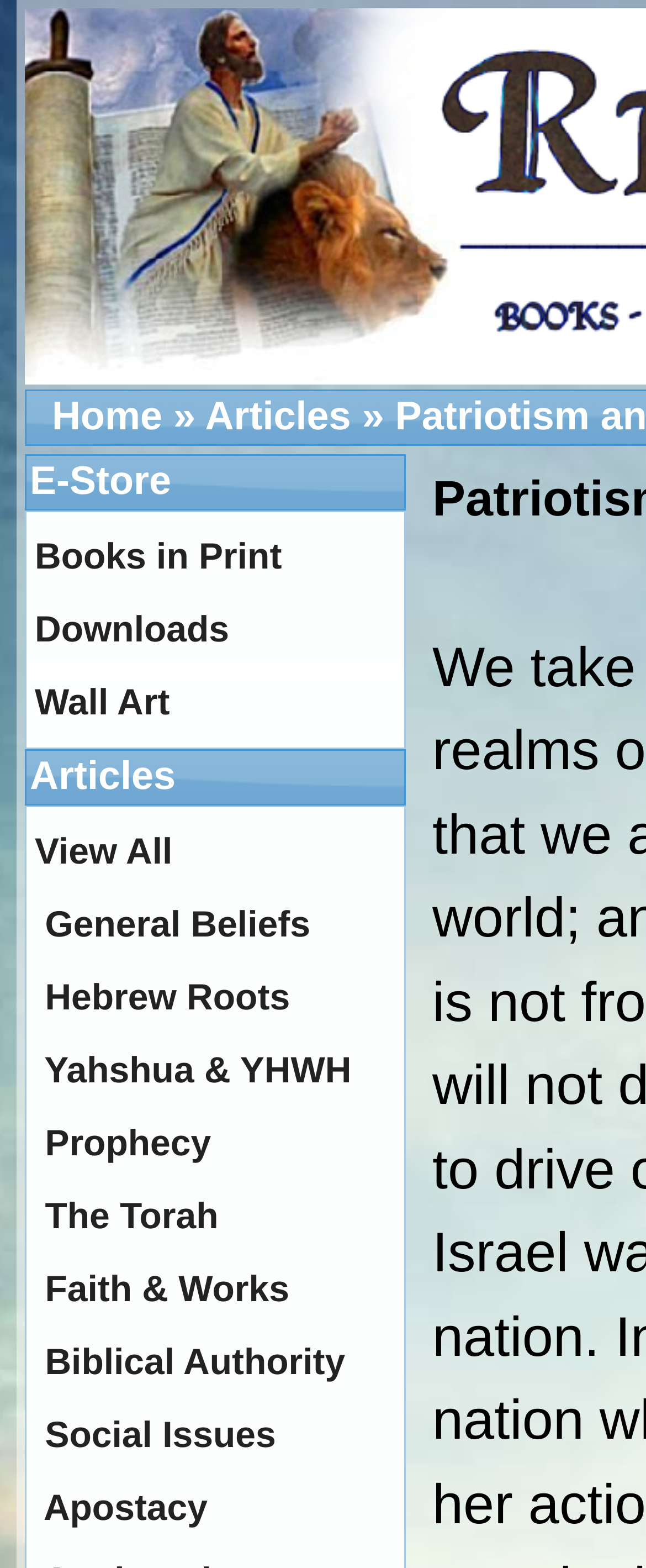Identify the bounding box coordinates of the specific part of the webpage to click to complete this instruction: "explore general beliefs".

[0.07, 0.576, 0.48, 0.603]